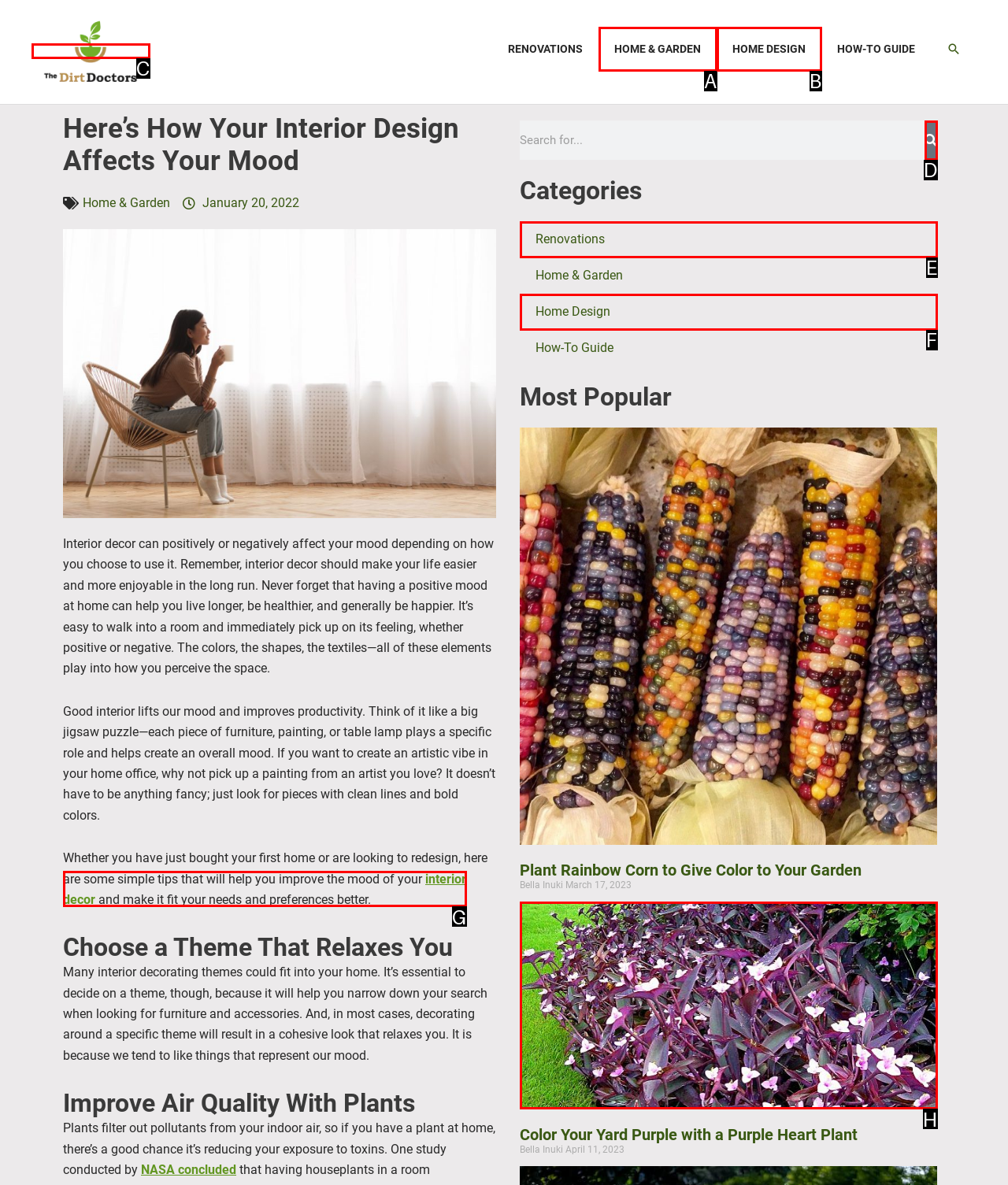Given the task: View the 'purple heart plant' image, point out the letter of the appropriate UI element from the marked options in the screenshot.

H